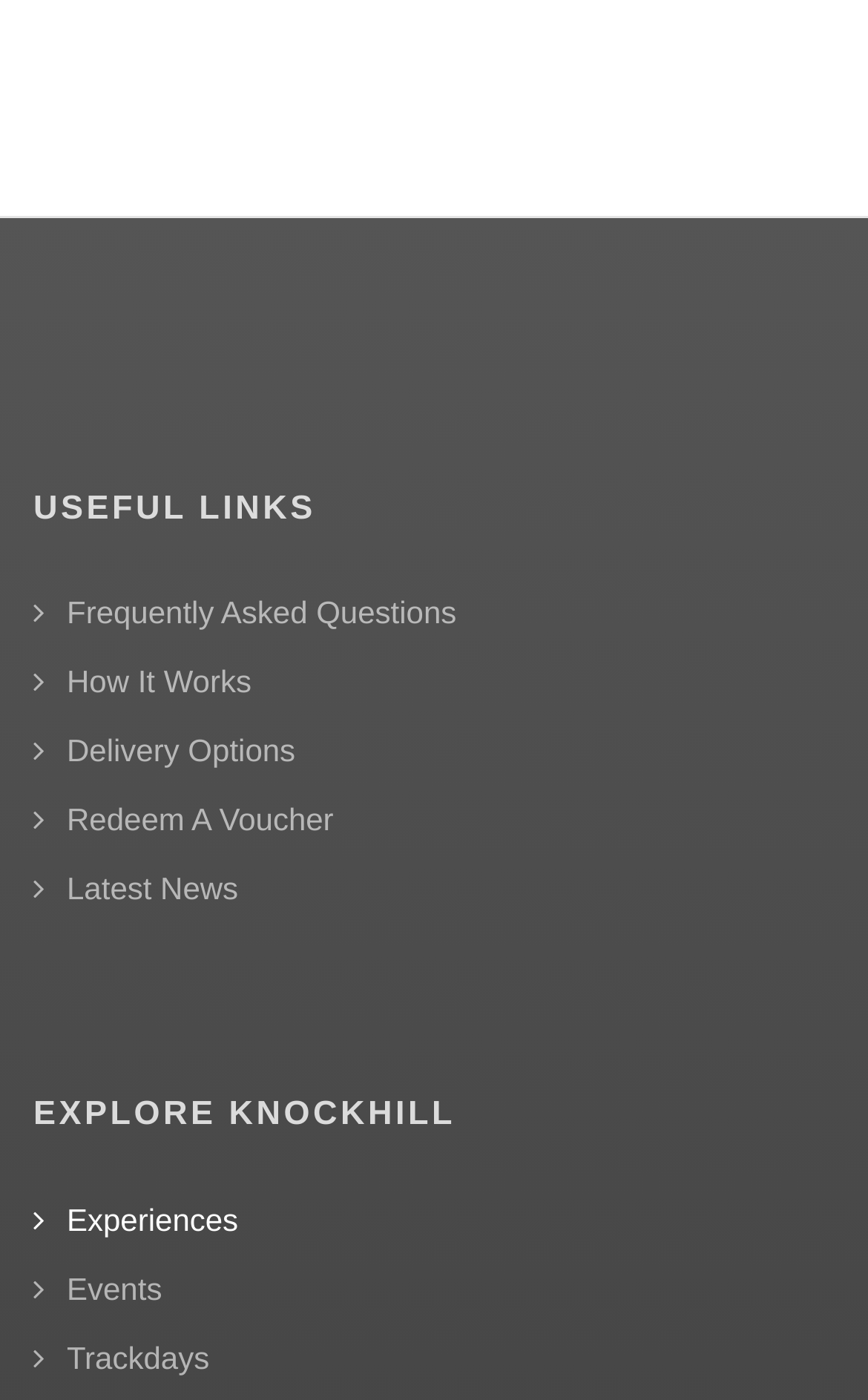Give the bounding box coordinates for the element described by: "Latest News".

[0.038, 0.622, 0.274, 0.647]